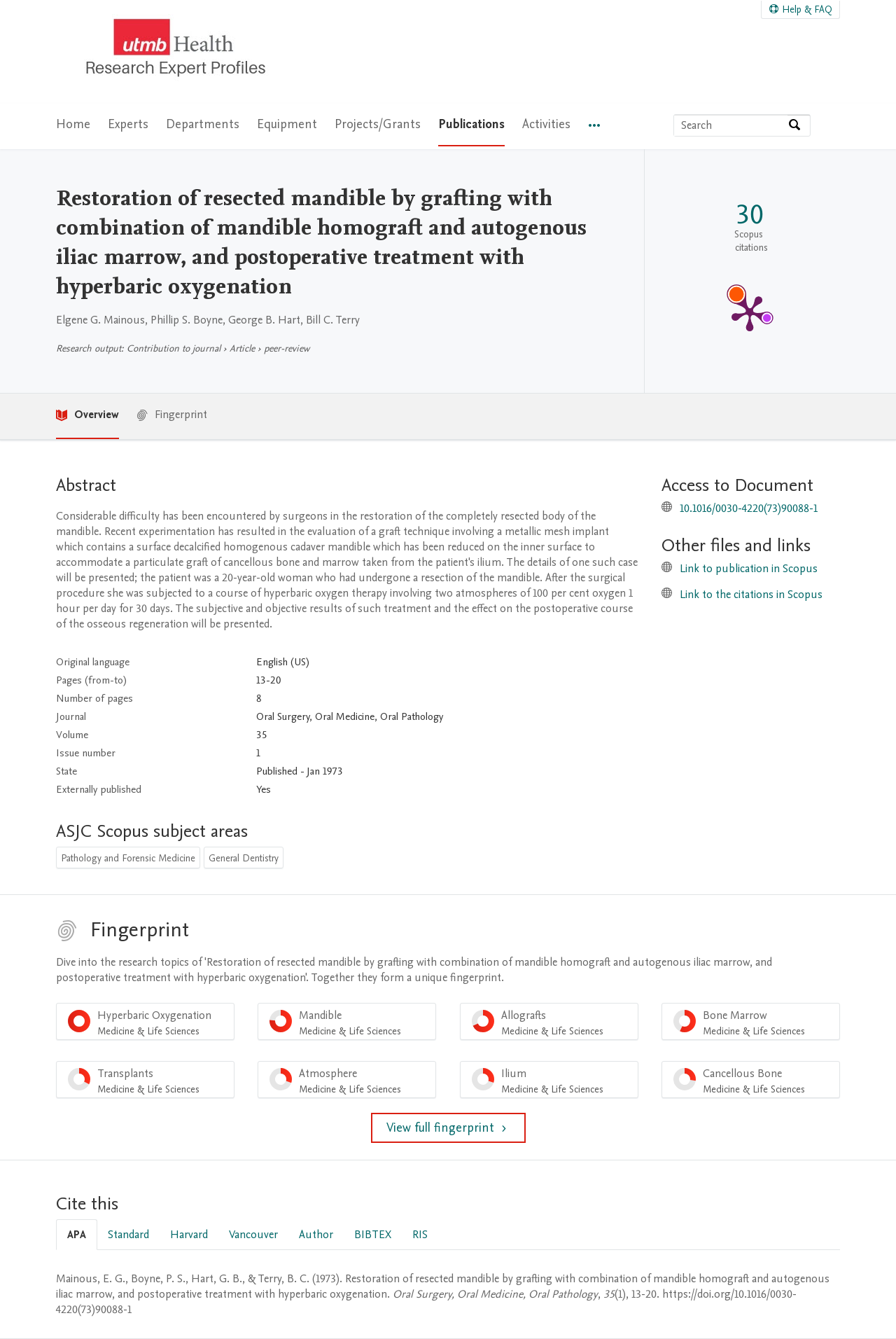Describe all the visual and textual components of the webpage comprehensively.

This webpage is about a research expert profile, specifically focused on the topic of "Restoration of resected mandible by grafting with combination of mandible homograft and autogenous iliac marrow, and postoperative treatment with hyperbaric oxygenation". 

At the top of the page, there is a logo of "UTMB Health Research Expert Profiles" and a navigation menu with several options, including "Home", "Experts", "Departments", "Equipment", "Projects/Grants", "Publications", "Activities", and "More navigation options". 

Below the navigation menu, there is a search bar where users can search by expertise, name, or affiliation. 

The main content of the page is divided into several sections. The first section displays the title of the research topic and the authors' names, including Elgene G. Mainous, Phillip S. Boyne, George B. Hart, and Bill C. Terry. 

The next section provides publication metrics, including the source of the data, Scopus, and the number of citations. There is also a link to a PlumX Metrics Detail Page. 

Following this, there is an abstract section, which is followed by a table providing details about the publication, including the original language, pages, number of pages, journal, volume, issue number, state, and whether it was externally published. 

The page also includes sections on ASJC Scopus subject areas, which lists Pathology and Forensic Medicine and General Dentistry, and Access to Document, which provides a link to the publication. 

Additionally, there are sections on Other files and links, which includes links to the publication in Scopus and the citations in Scopus, and Fingerprint, which displays a menu with several options related to hyperbaric oxygenation medicine and life sciences, mandible medicine and life sciences, and allografts medicine and life sciences.